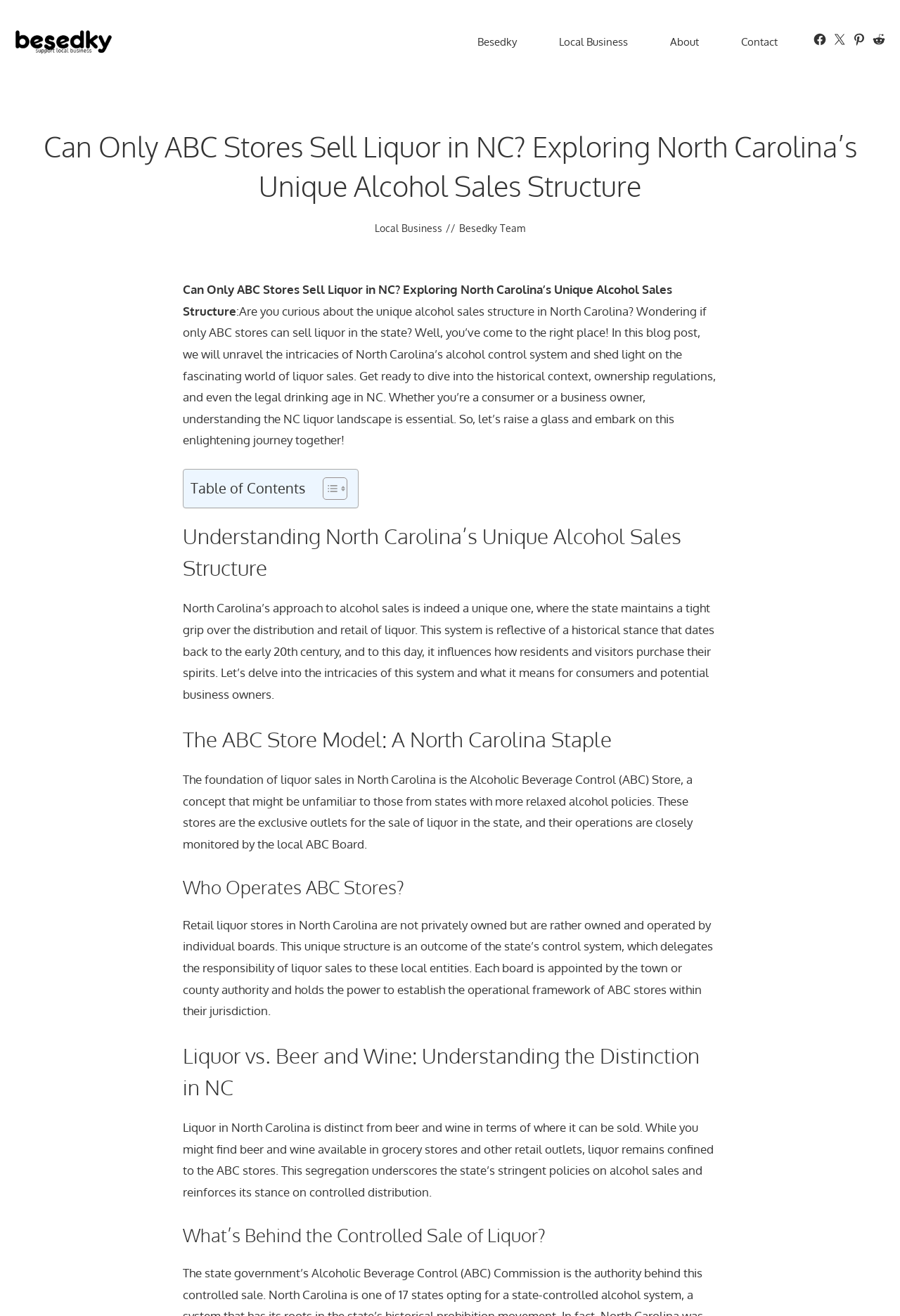Return the bounding box coordinates of the UI element that corresponds to this description: "Besedky". The coordinates must be given as four float numbers in the range of 0 and 1, [left, top, right, bottom].

[0.507, 0.021, 0.598, 0.043]